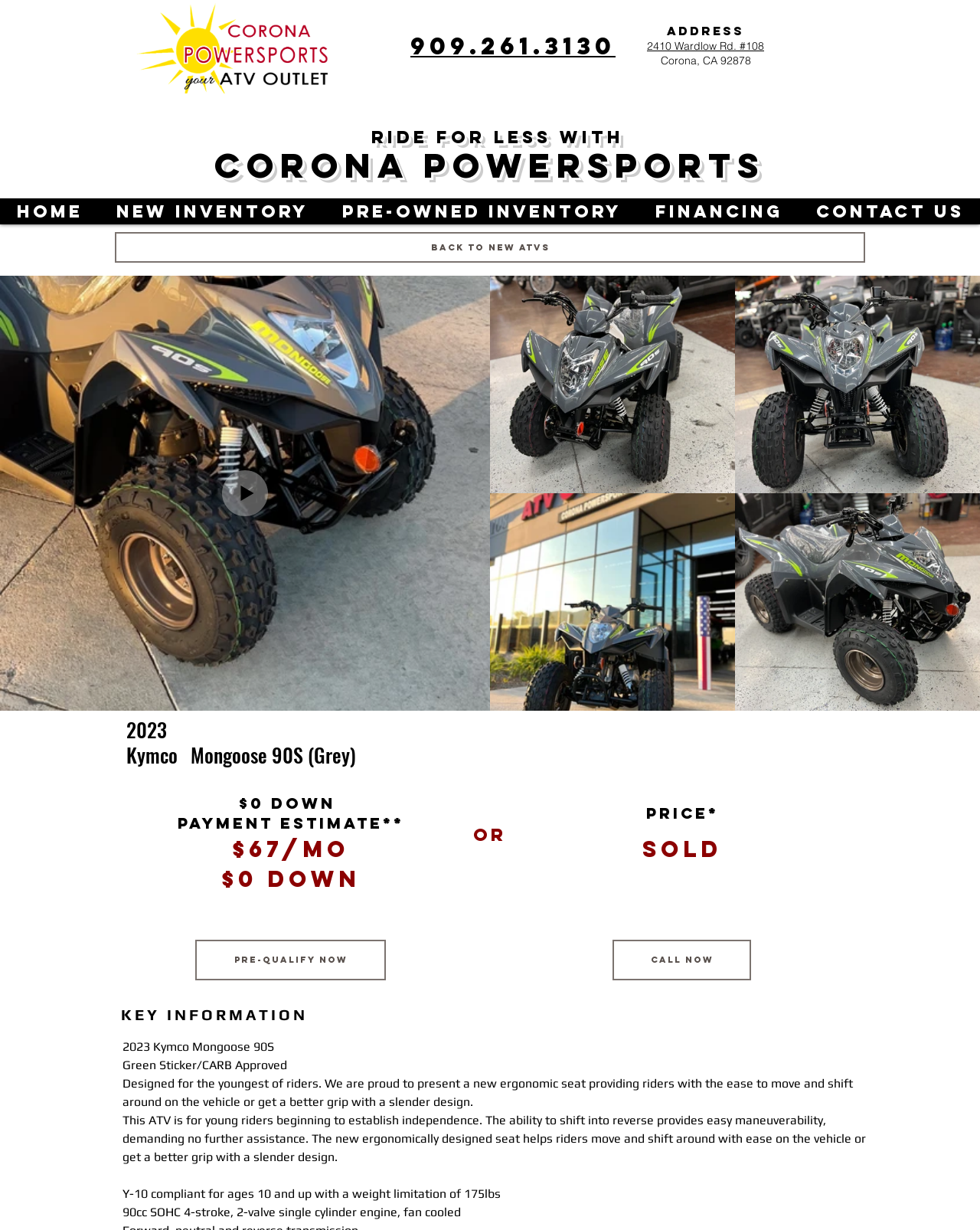What is the price of the 2023 Kymco Mongoose 90S?
Please give a well-detailed answer to the question.

I found the price by looking at the heading element with the text '$67/mo $0 Down' which is located in the middle of the page, below the heading '2023 Kymco Mongoose 90S (Grey)'.